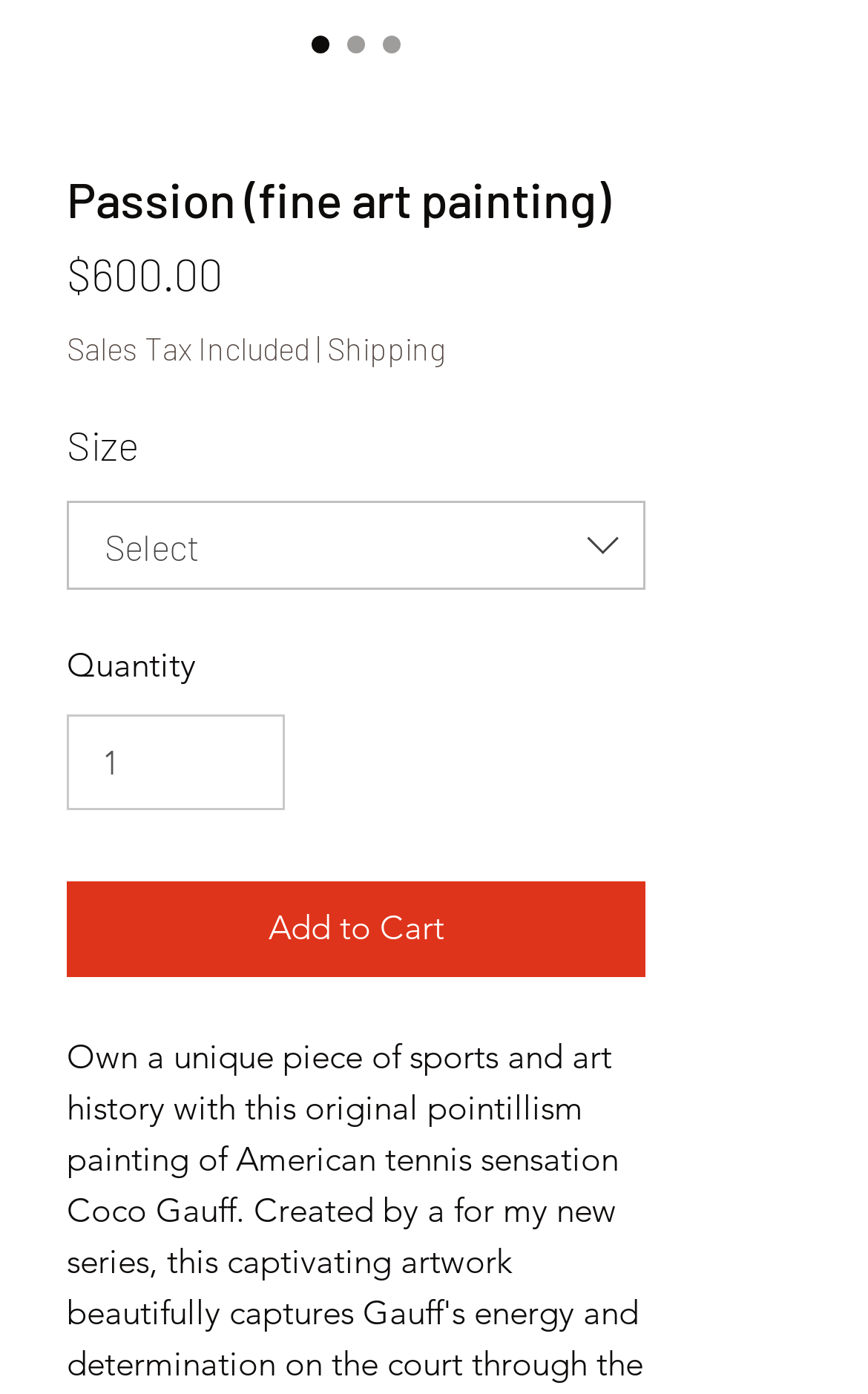What is the purpose of the button labeled 'Shipping'?
Refer to the screenshot and answer in one word or phrase.

To view shipping details